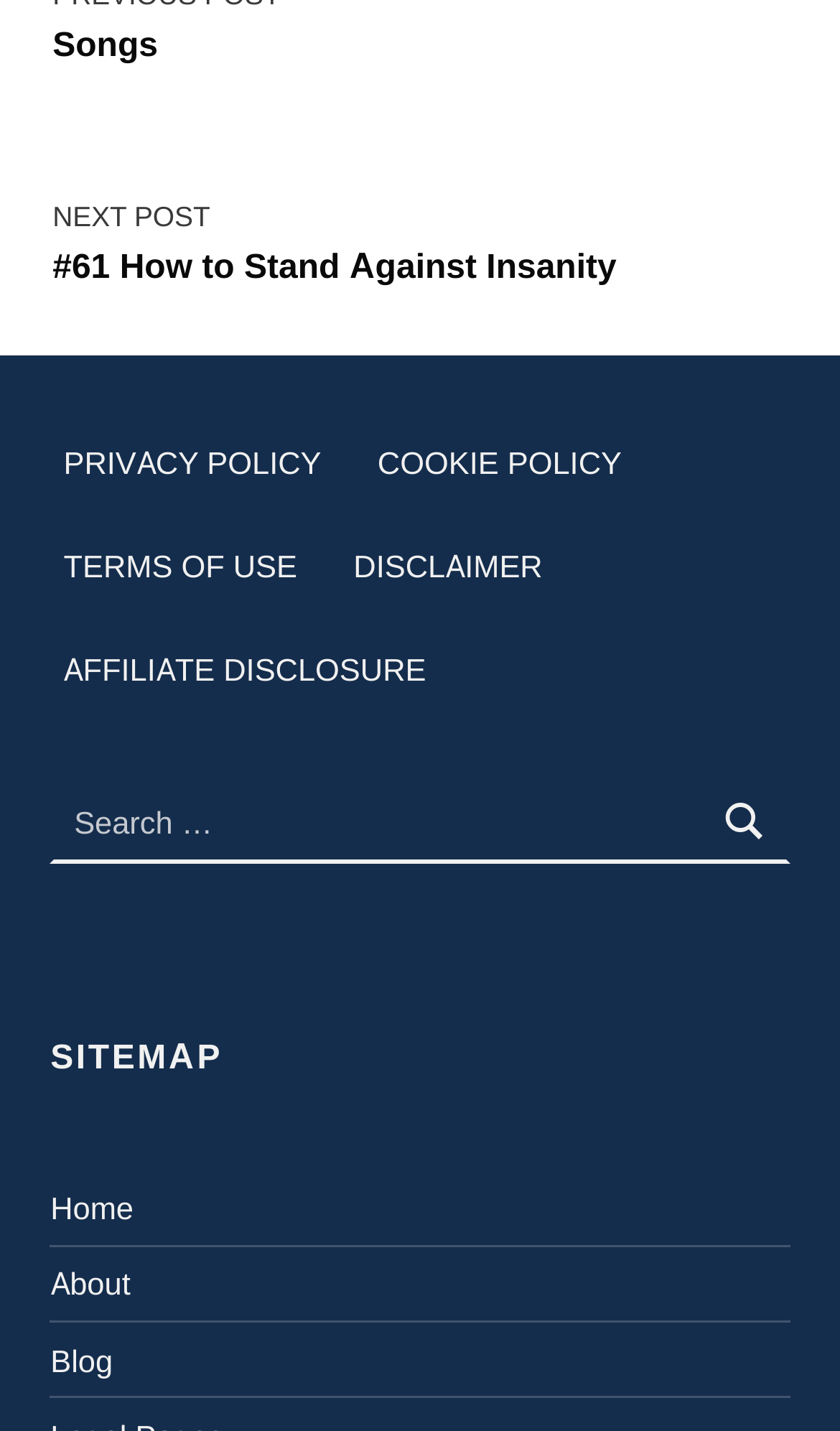Determine the coordinates of the bounding box for the clickable area needed to execute this instruction: "Search for something".

[0.06, 0.545, 0.94, 0.604]